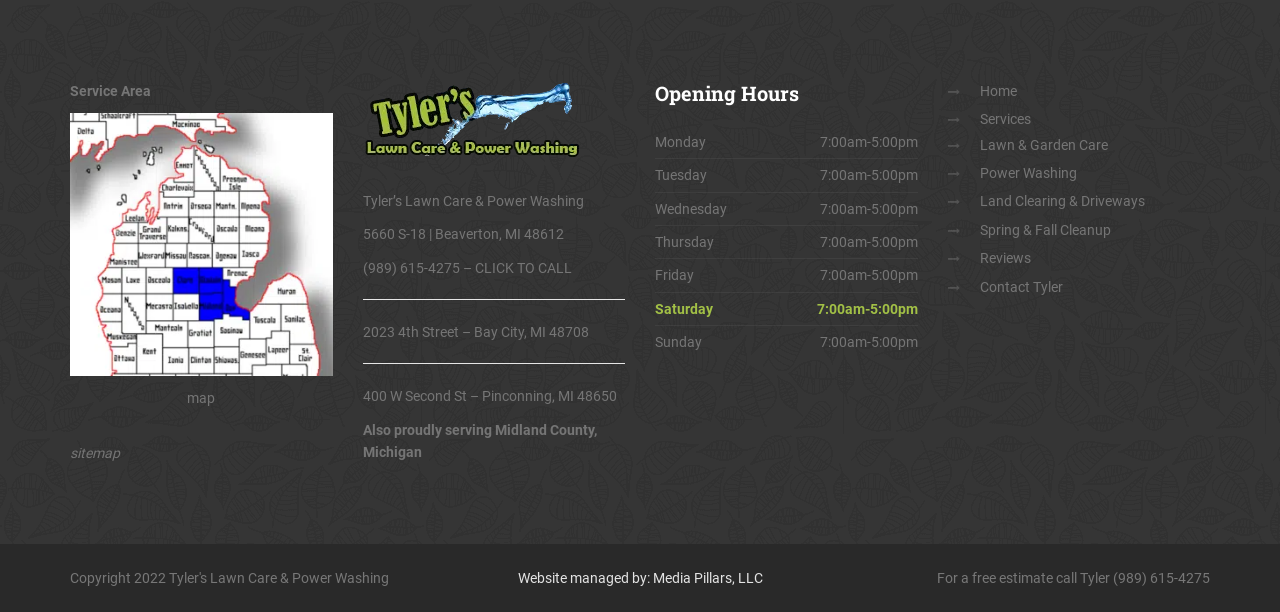Identify the bounding box coordinates for the region of the element that should be clicked to carry out the instruction: "Call the phone number". The bounding box coordinates should be four float numbers between 0 and 1, i.e., [left, top, right, bottom].

[0.283, 0.424, 0.446, 0.45]